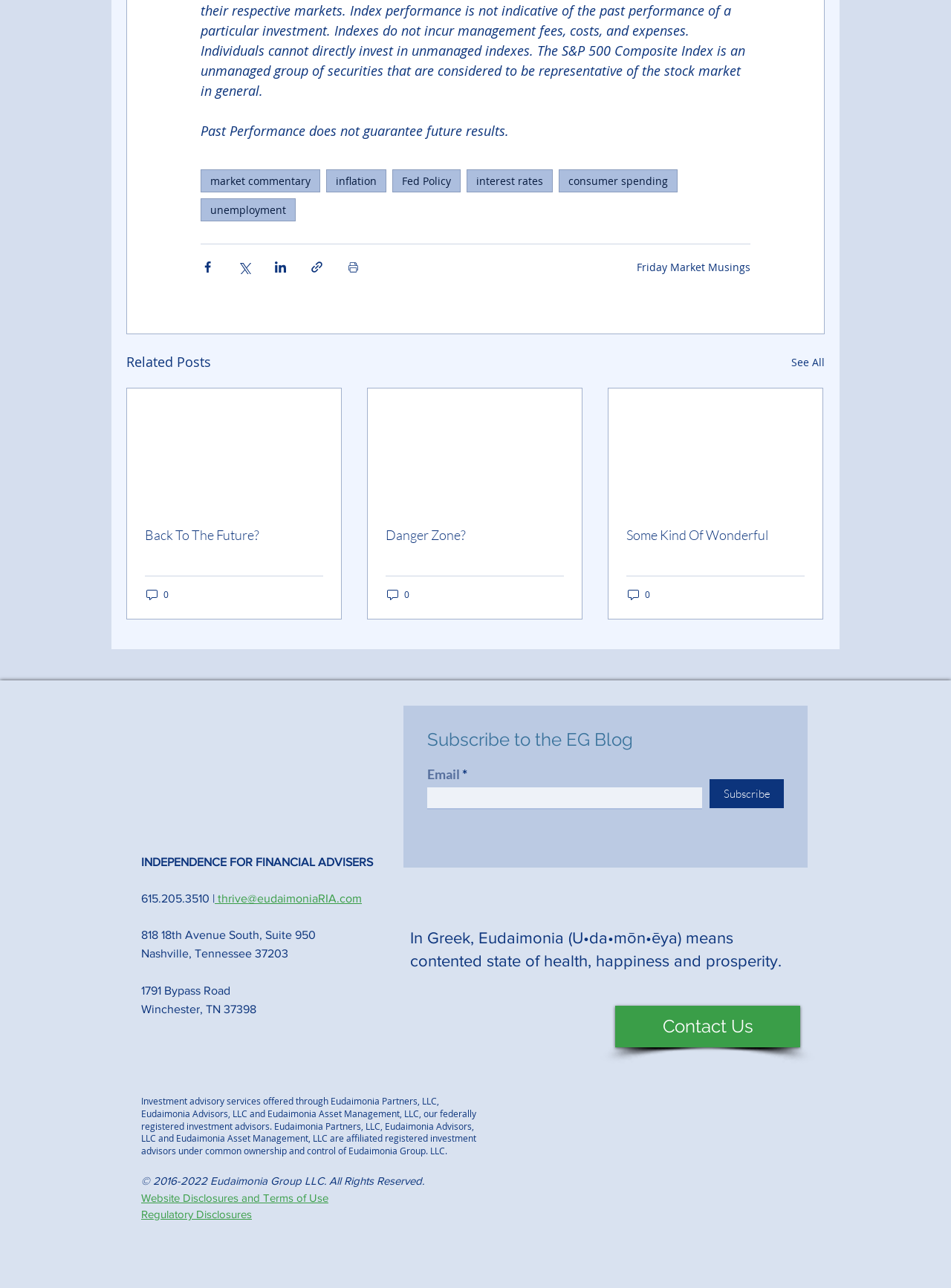How many related posts are listed on the page?
Provide a comprehensive and detailed answer to the question.

I found the related posts by looking at the article elements with the bounding box coordinates [0.134, 0.302, 0.359, 0.481], [0.387, 0.302, 0.612, 0.481], and [0.64, 0.302, 0.865, 0.481]. There are three article elements, which correspond to three related posts.